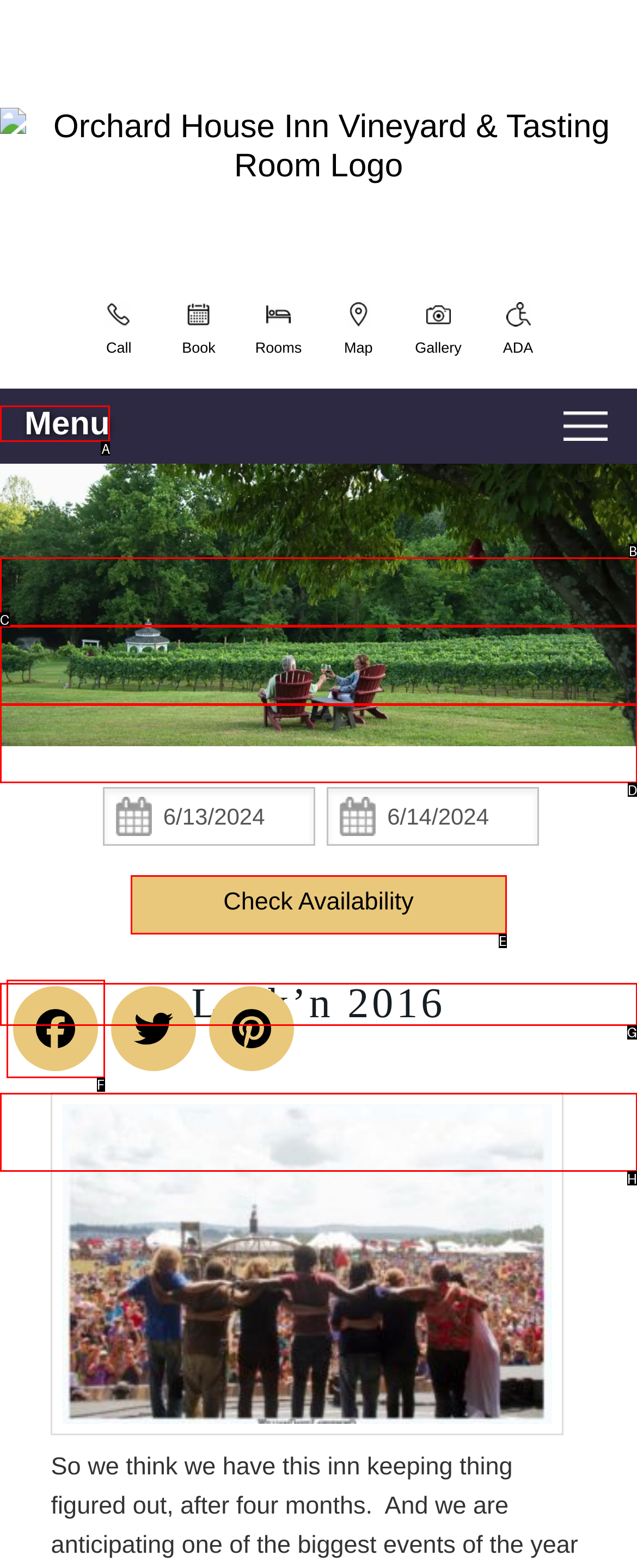Based on the description: Breakfast, identify the matching HTML element. Reply with the letter of the correct option directly.

D